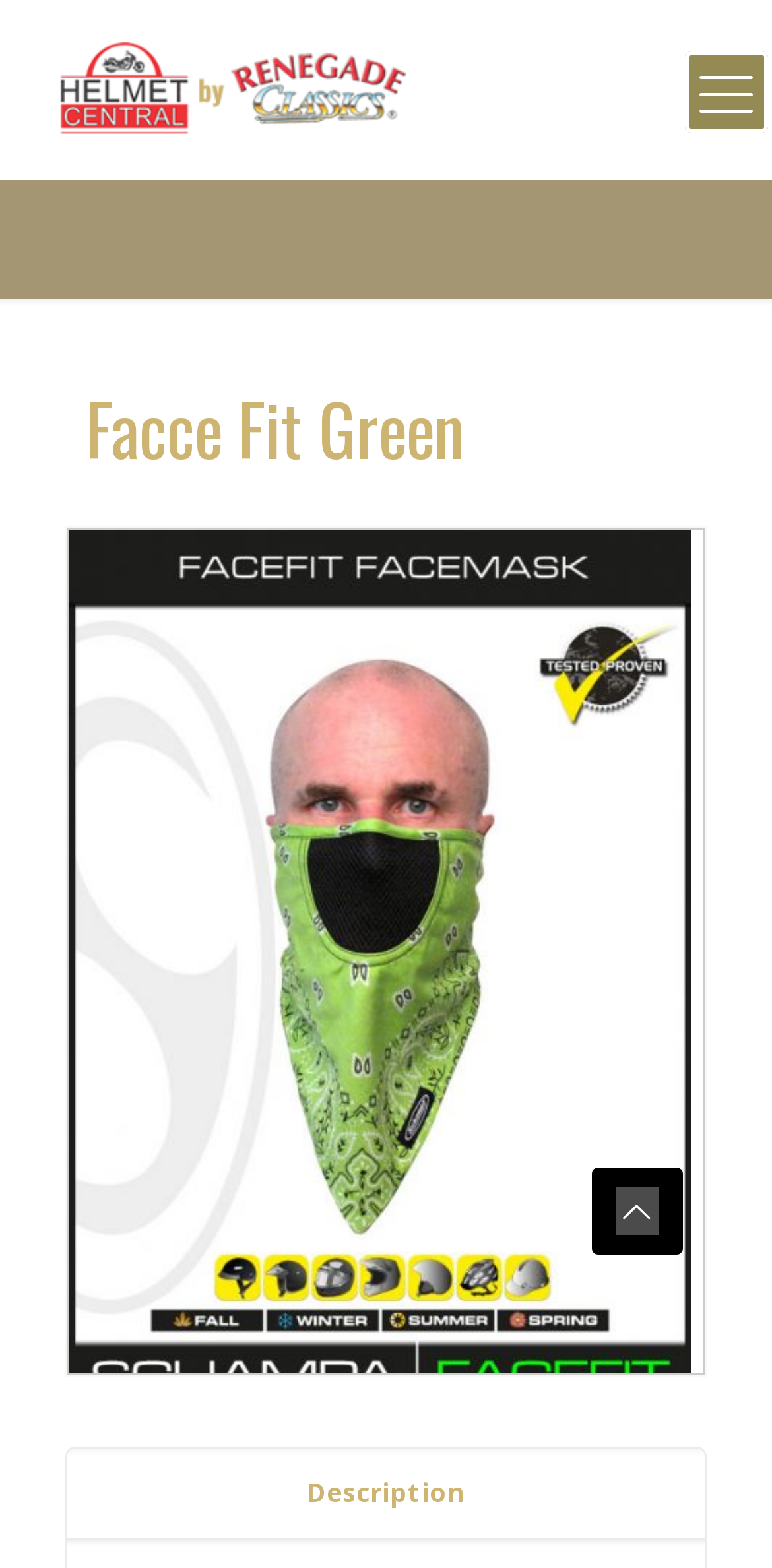Identify and provide the main heading of the webpage.

Facce Fit Green